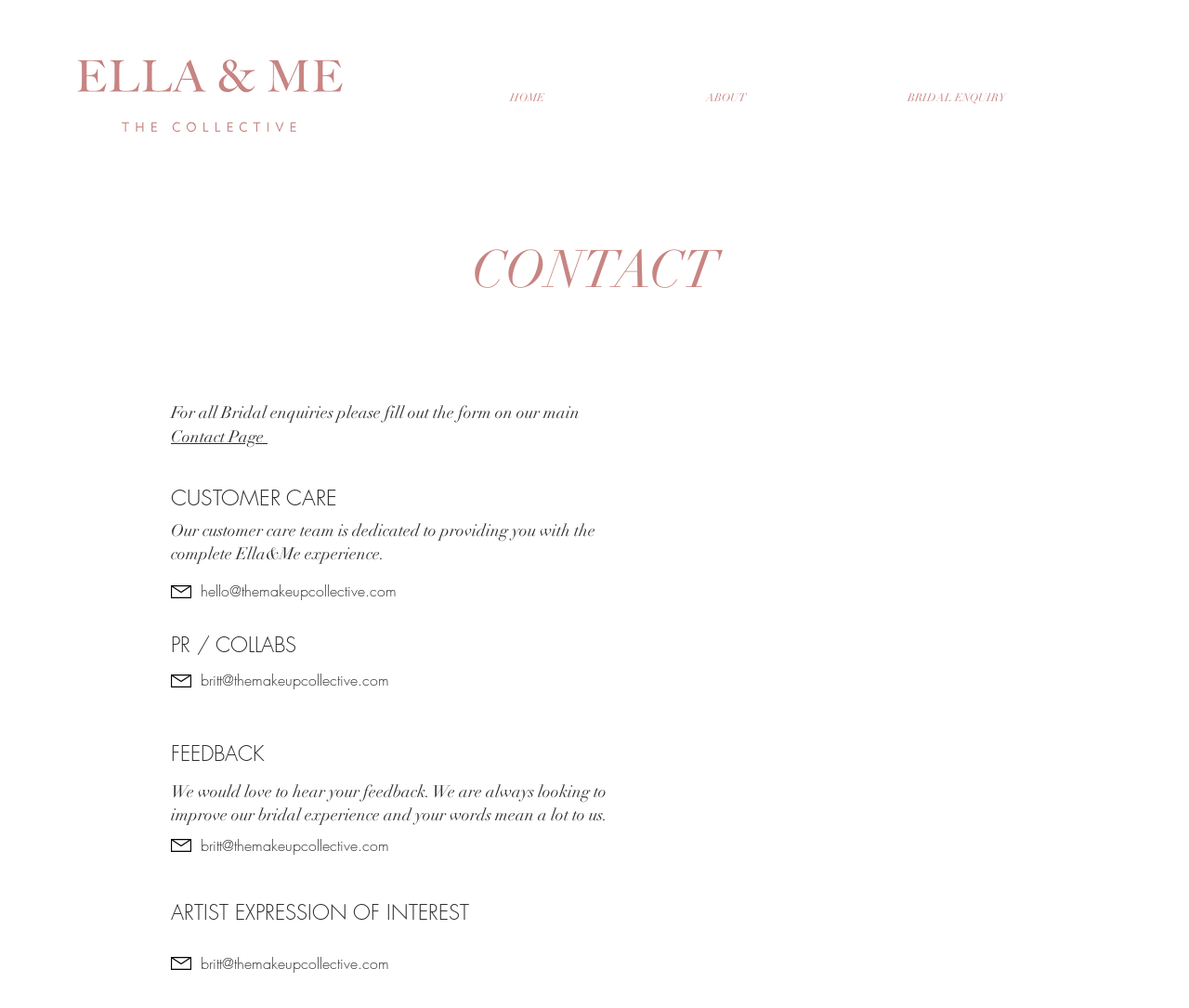Kindly determine the bounding box coordinates of the area that needs to be clicked to fulfill this instruction: "Click ABOUT".

[0.526, 0.074, 0.695, 0.12]